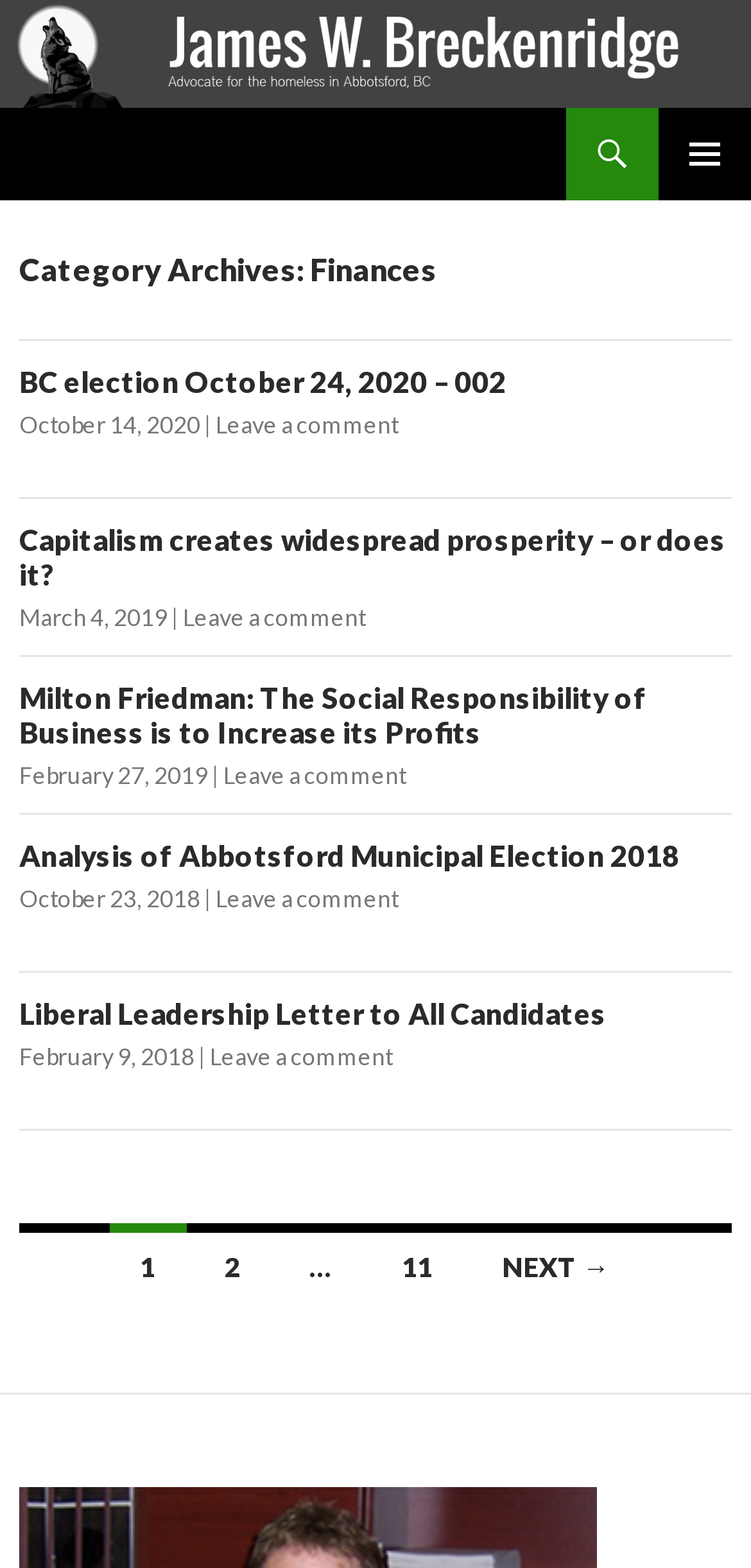Could you highlight the region that needs to be clicked to execute the instruction: "go to James W. Breckenridge's homepage"?

[0.0, 0.02, 1.0, 0.043]